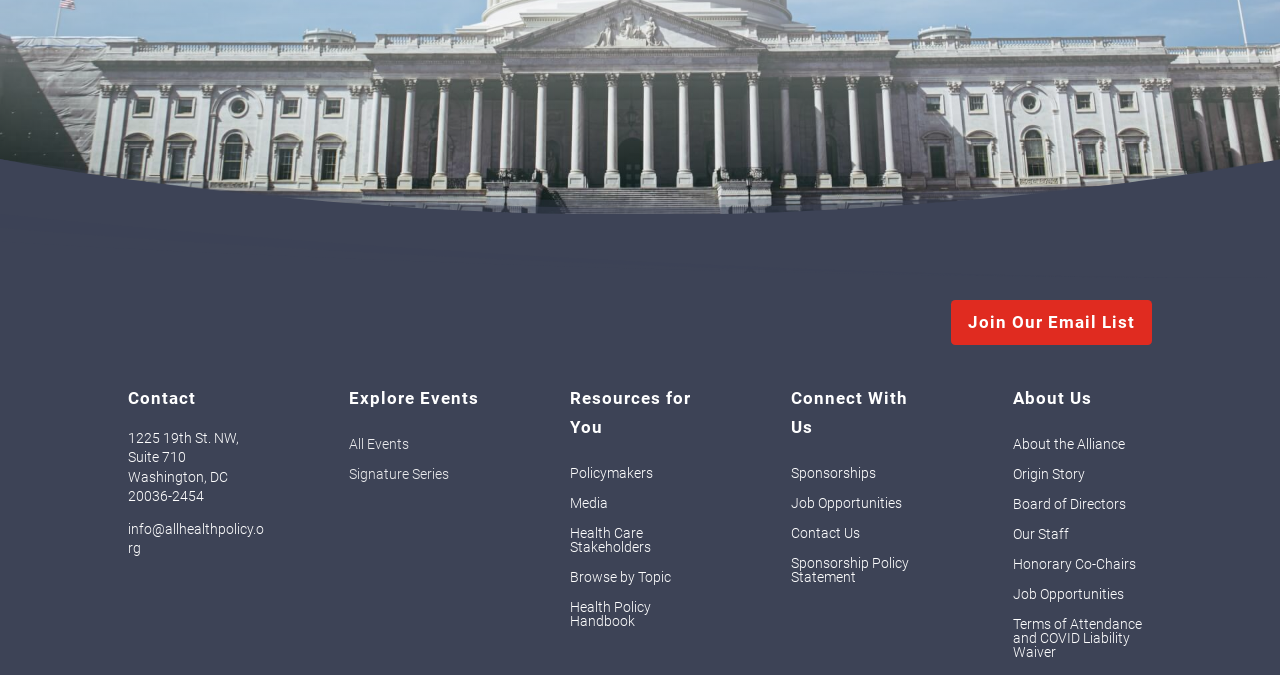What is the email address of the organization?
Based on the image, provide your answer in one word or phrase.

info@allhealthpolicy.org